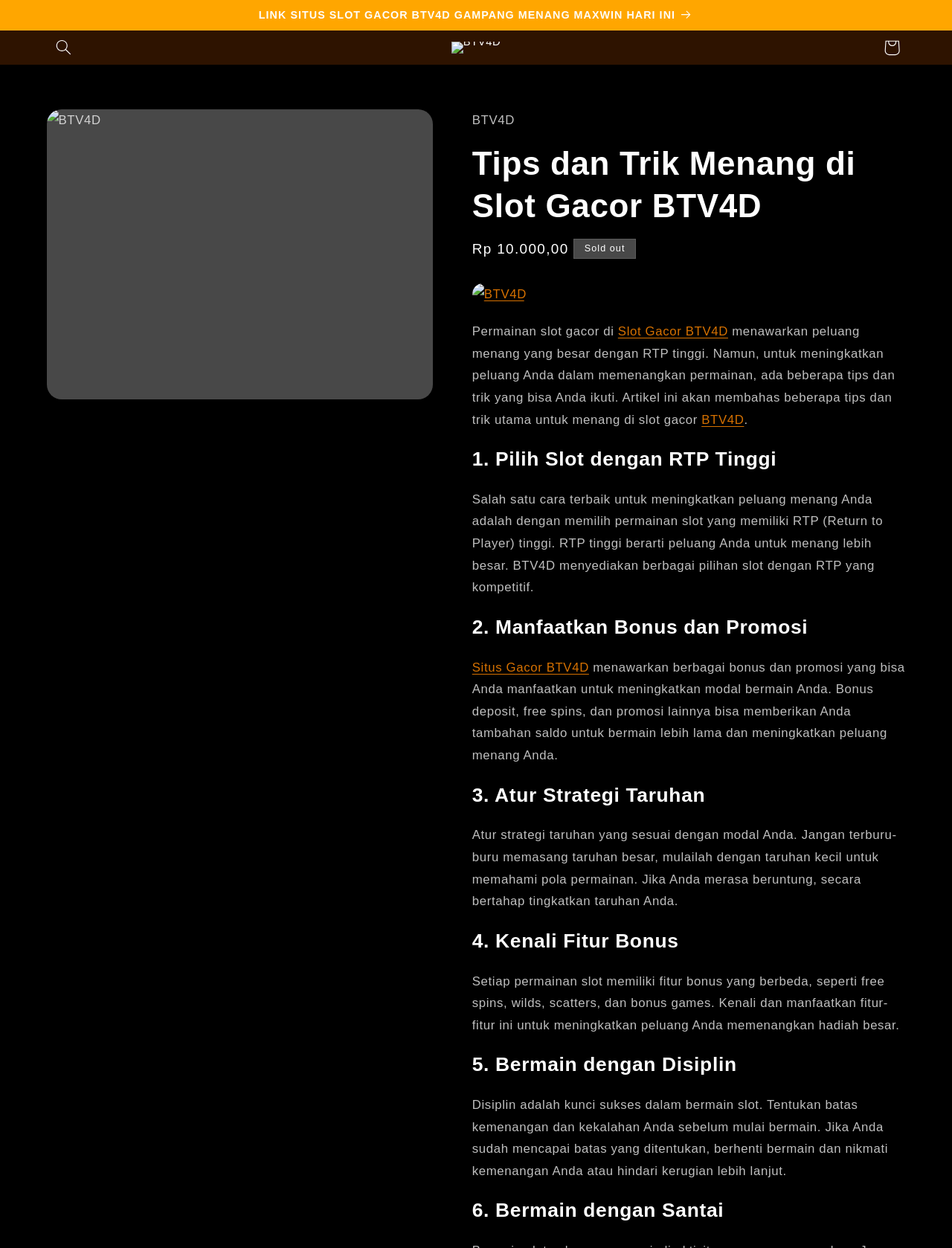Extract the primary heading text from the webpage.

Tips dan Trik Menang di Slot Gacor BTV4D